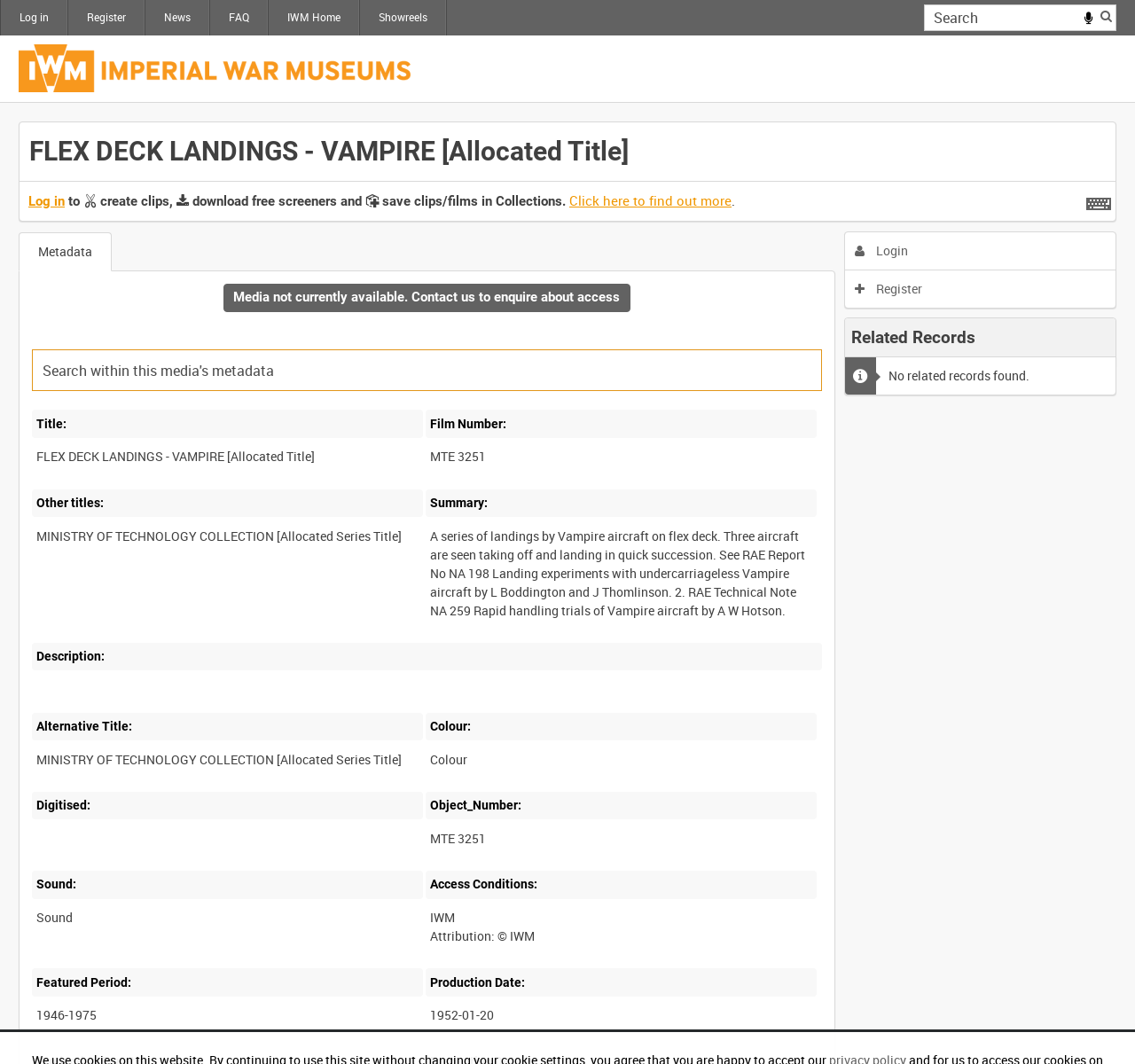From the webpage screenshot, predict the bounding box coordinates (top-left x, top-left y, bottom-right x, bottom-right y) for the UI element described here: IWM Home

[0.237, 0.0, 0.316, 0.033]